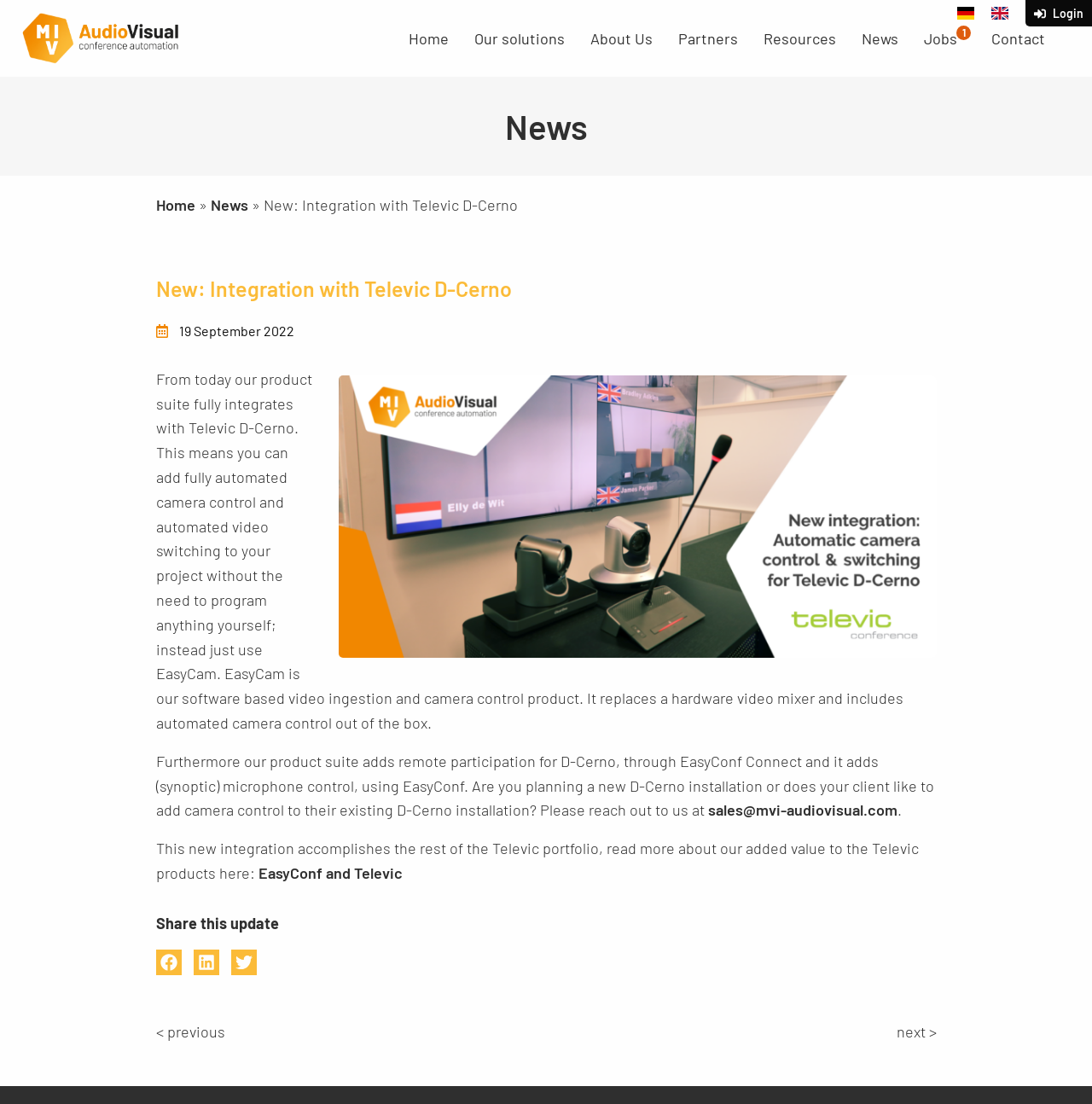Pinpoint the bounding box coordinates of the clickable element to carry out the following instruction: "Go to Home page."

[0.374, 0.023, 0.411, 0.046]